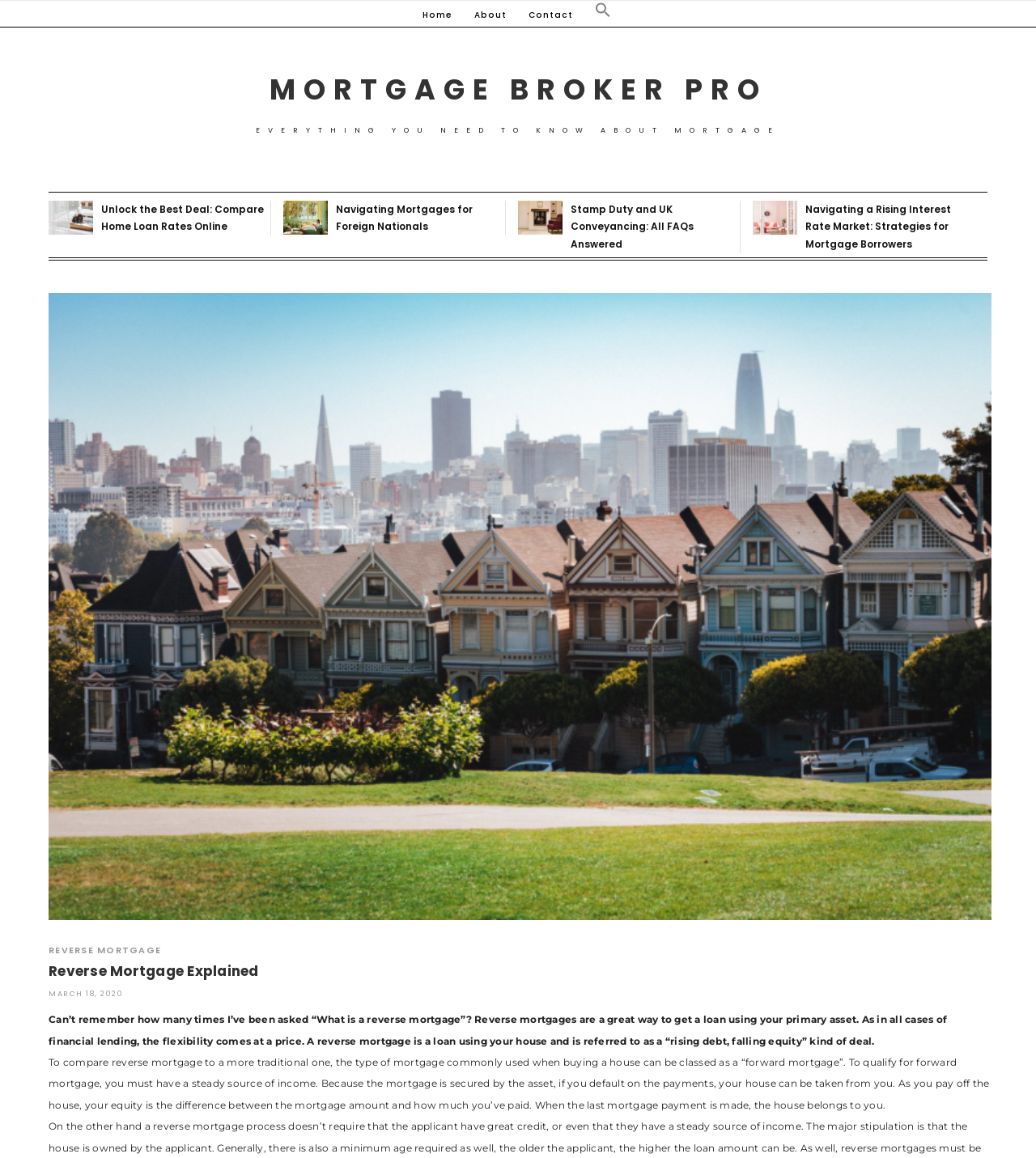Given the description "Contact", determine the bounding box of the corresponding UI element.

[0.51, 0.001, 0.553, 0.024]